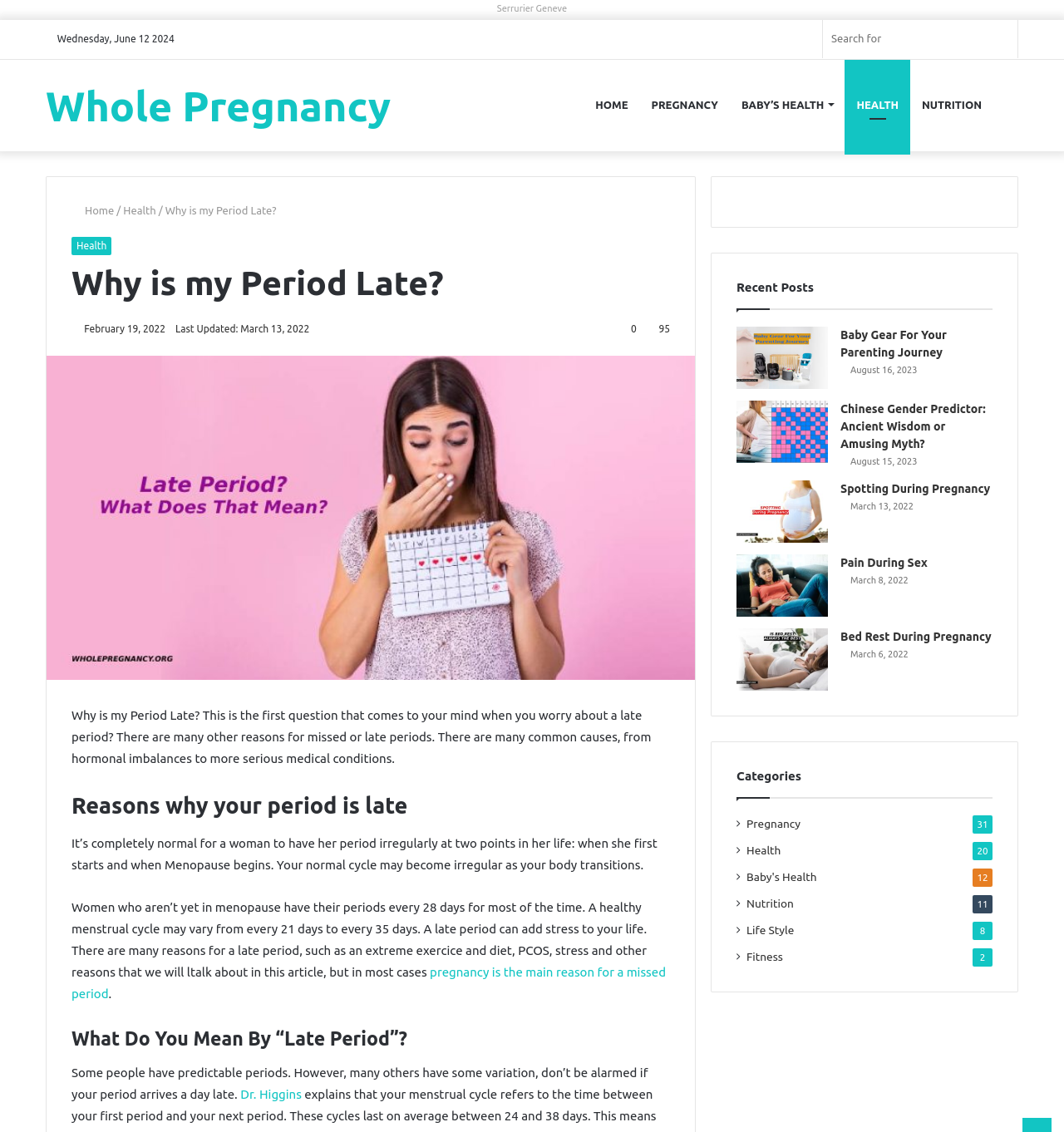Please identify the coordinates of the bounding box that should be clicked to fulfill this instruction: "Switch skin".

[0.934, 0.052, 0.957, 0.133]